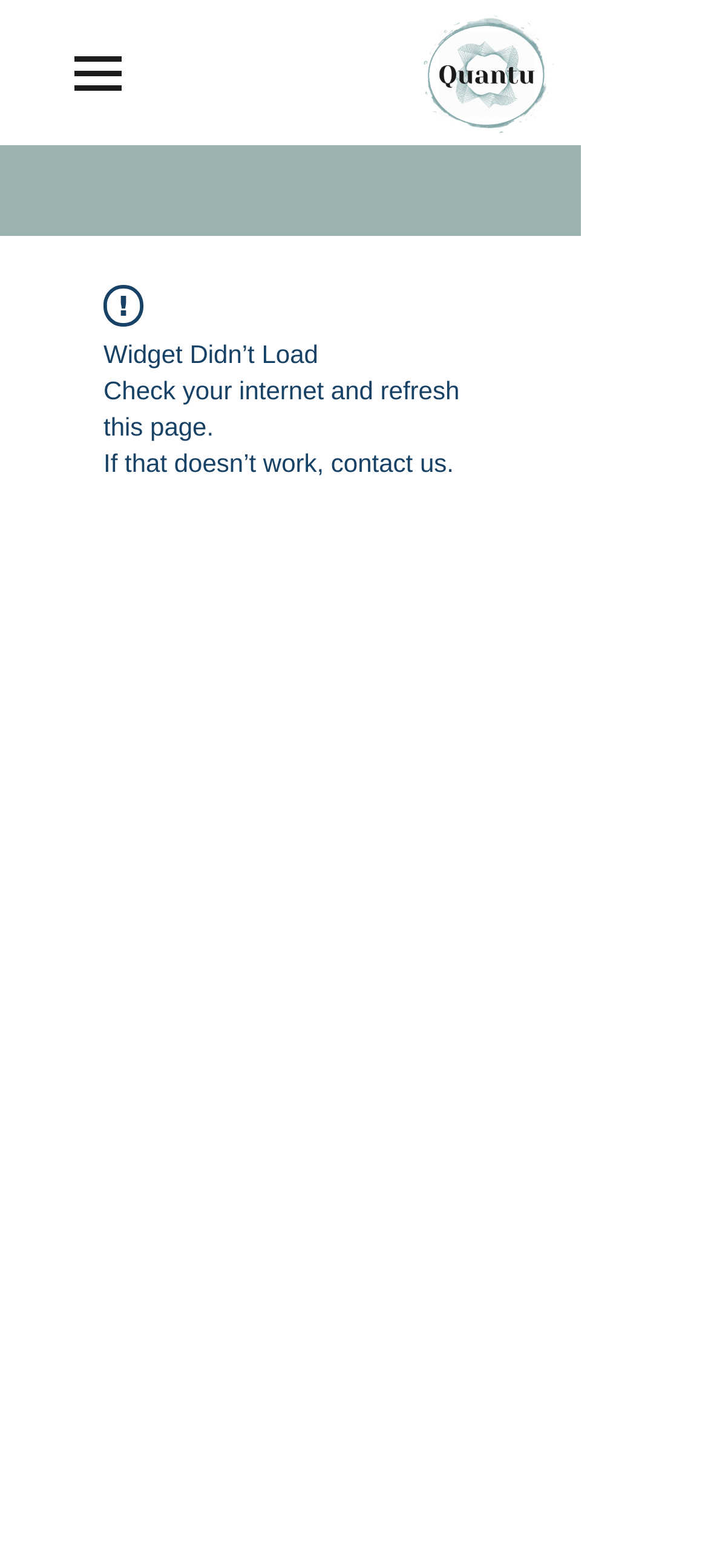Reply to the question with a brief word or phrase: What is the error message on the page?

Widget Didn’t Load